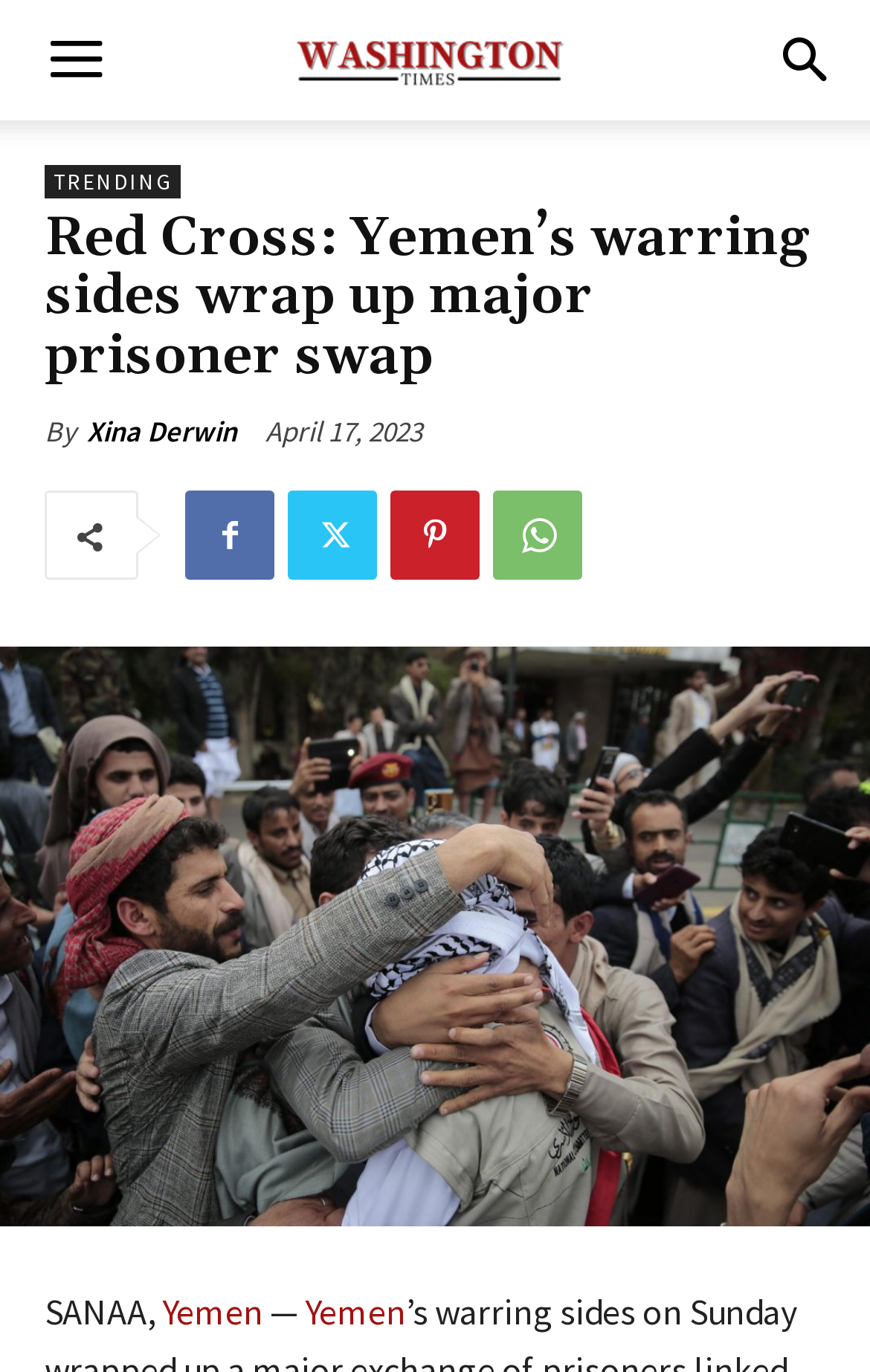Find the bounding box coordinates of the clickable element required to execute the following instruction: "Watch the video". Provide the coordinates as four float numbers between 0 and 1, i.e., [left, top, right, bottom].

None